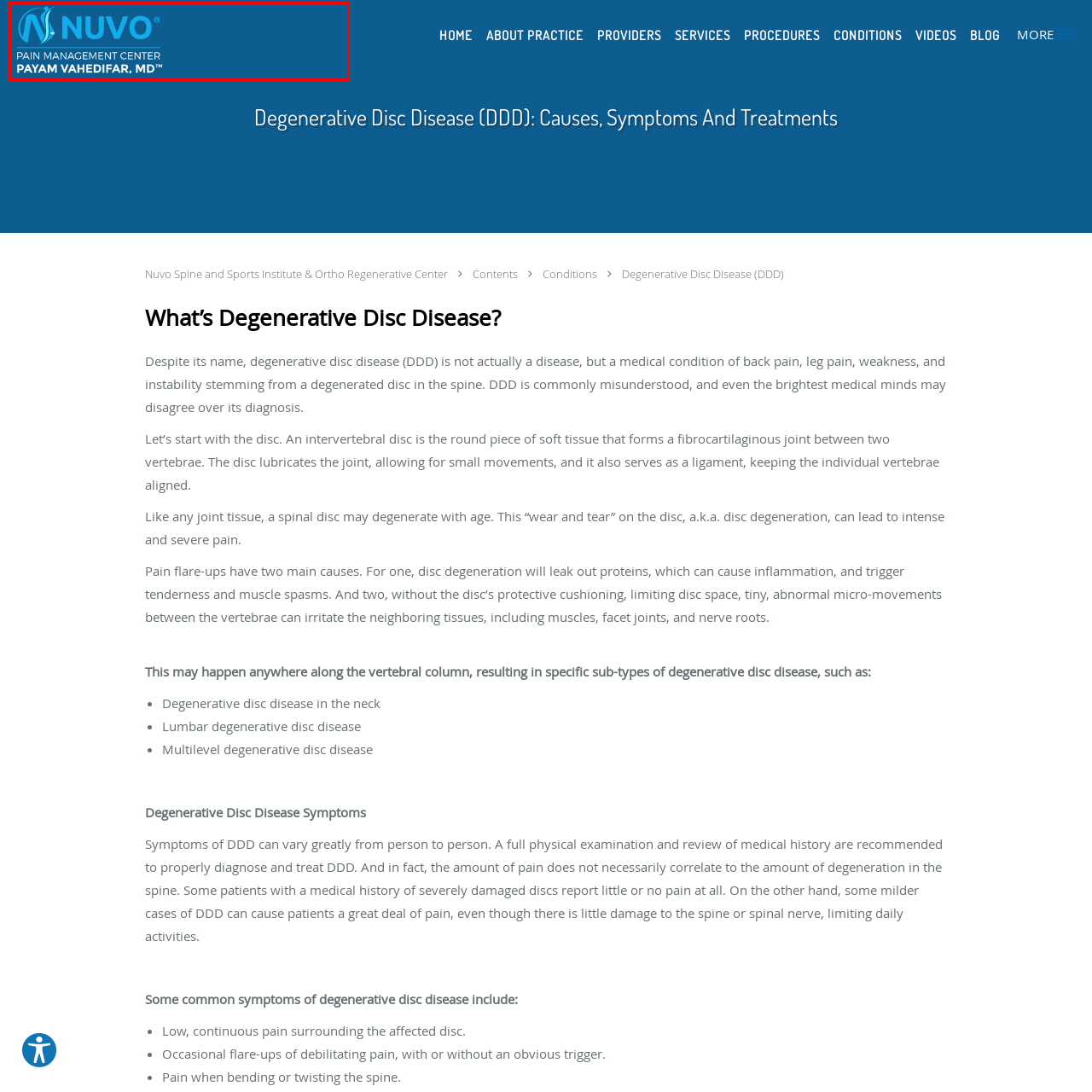Give an in-depth explanation of the image captured within the red boundary.

The image features the logo of Nuvo Pain Management Center, characterized by a modern and sleek design. The logo prominently displays the name "NUVO" in a bright blue font, creating a bold and recognizable brand identity. Below the name, the text "PAIN MANAGEMENT CENTER" is presented in a smaller font, indicating the center's area of specialization. Further emphasizing the professional touch, the logo includes "PAYAM VAHEDIFAR, MD™," signifying the medical expertise behind the facility. The background is a rich blue, enhancing the visual appeal and professionalism of the logo, while the overall design conveys a sense of care and innovation in pain management solutions.